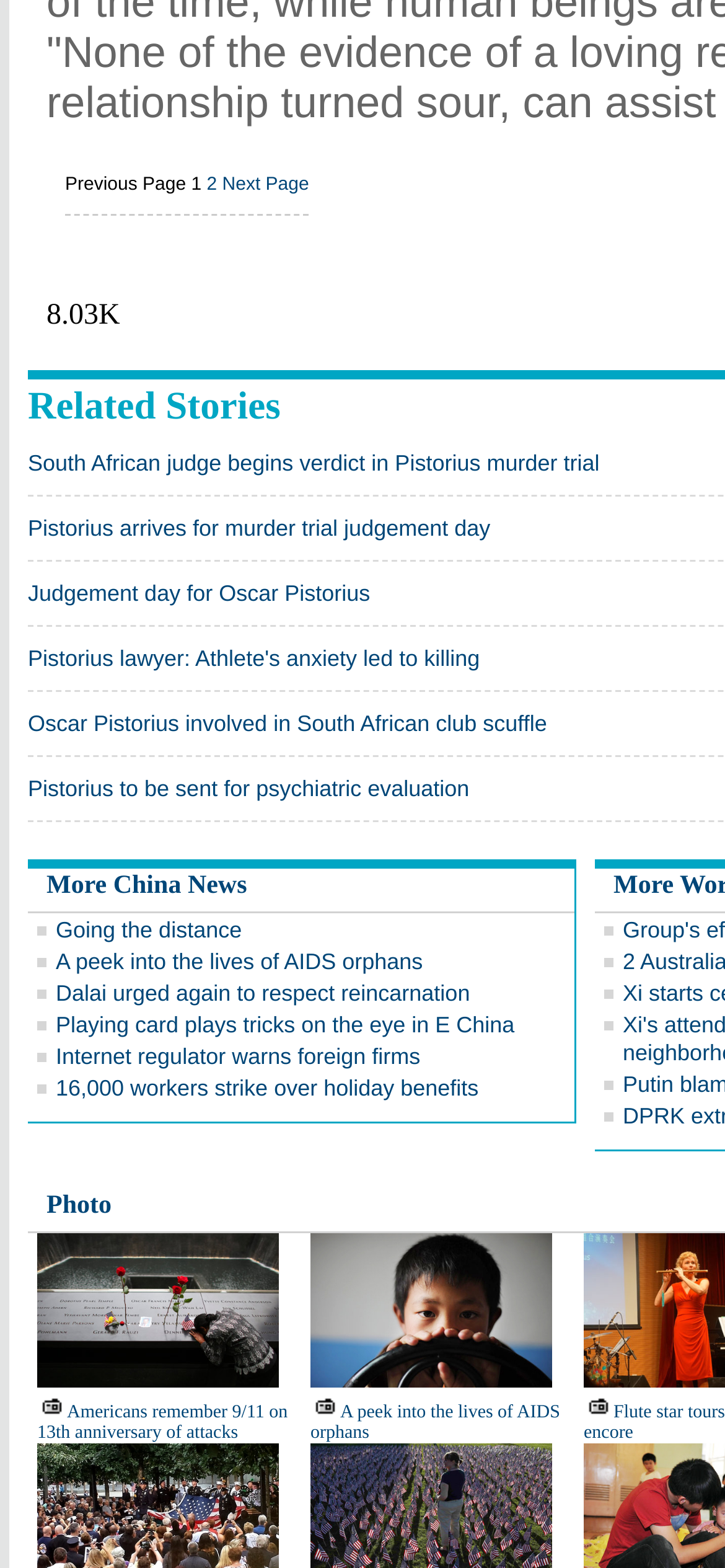How many images are on this page?
Give a single word or phrase as your answer by examining the image.

5